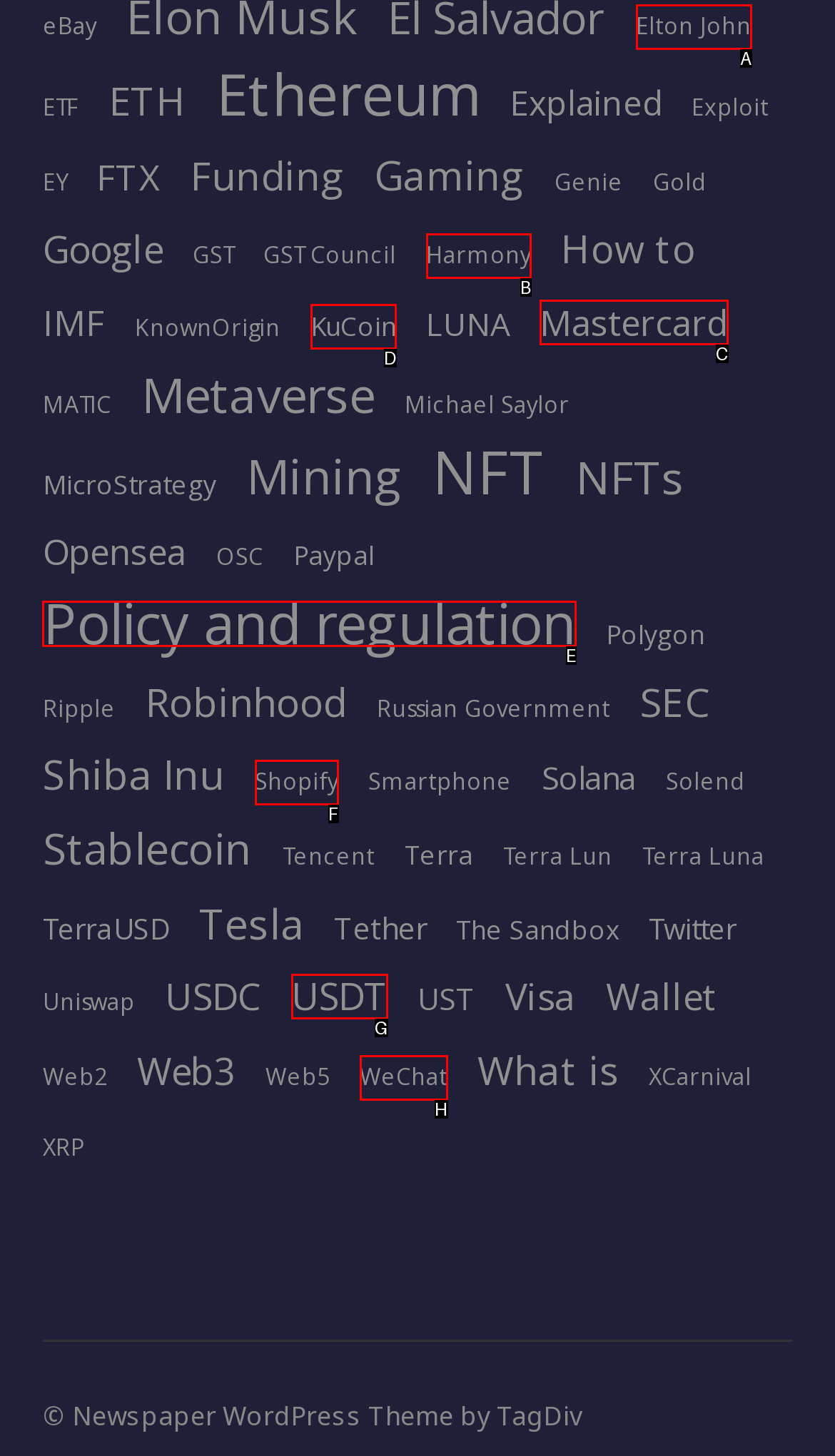Select the letter of the UI element you need to click to complete this task: Learn about Policy and regulation.

E